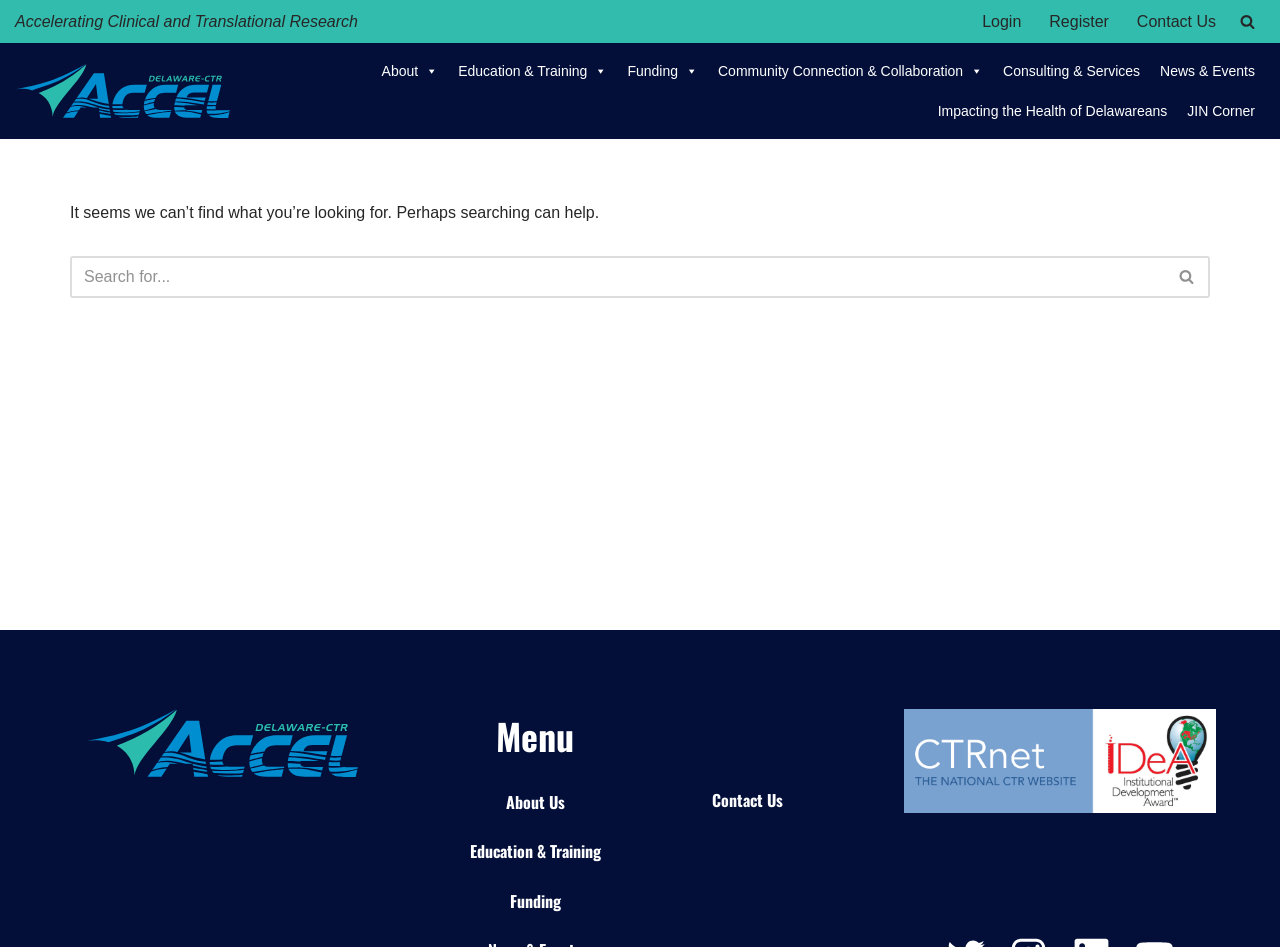Respond to the question below with a single word or phrase:
What is the primary function of the search box?

Search